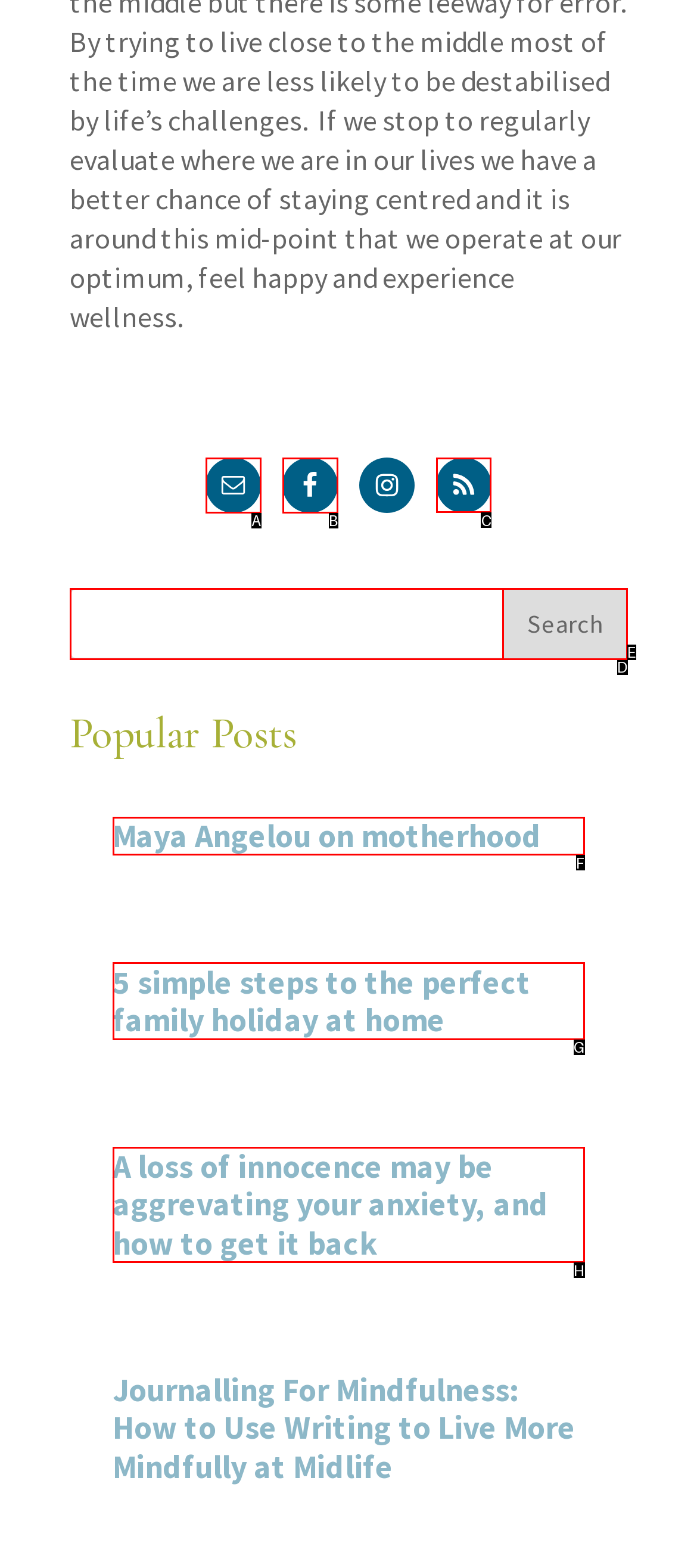Tell me which letter corresponds to the UI element that will allow you to Subscribe to RSS. Answer with the letter directly.

C